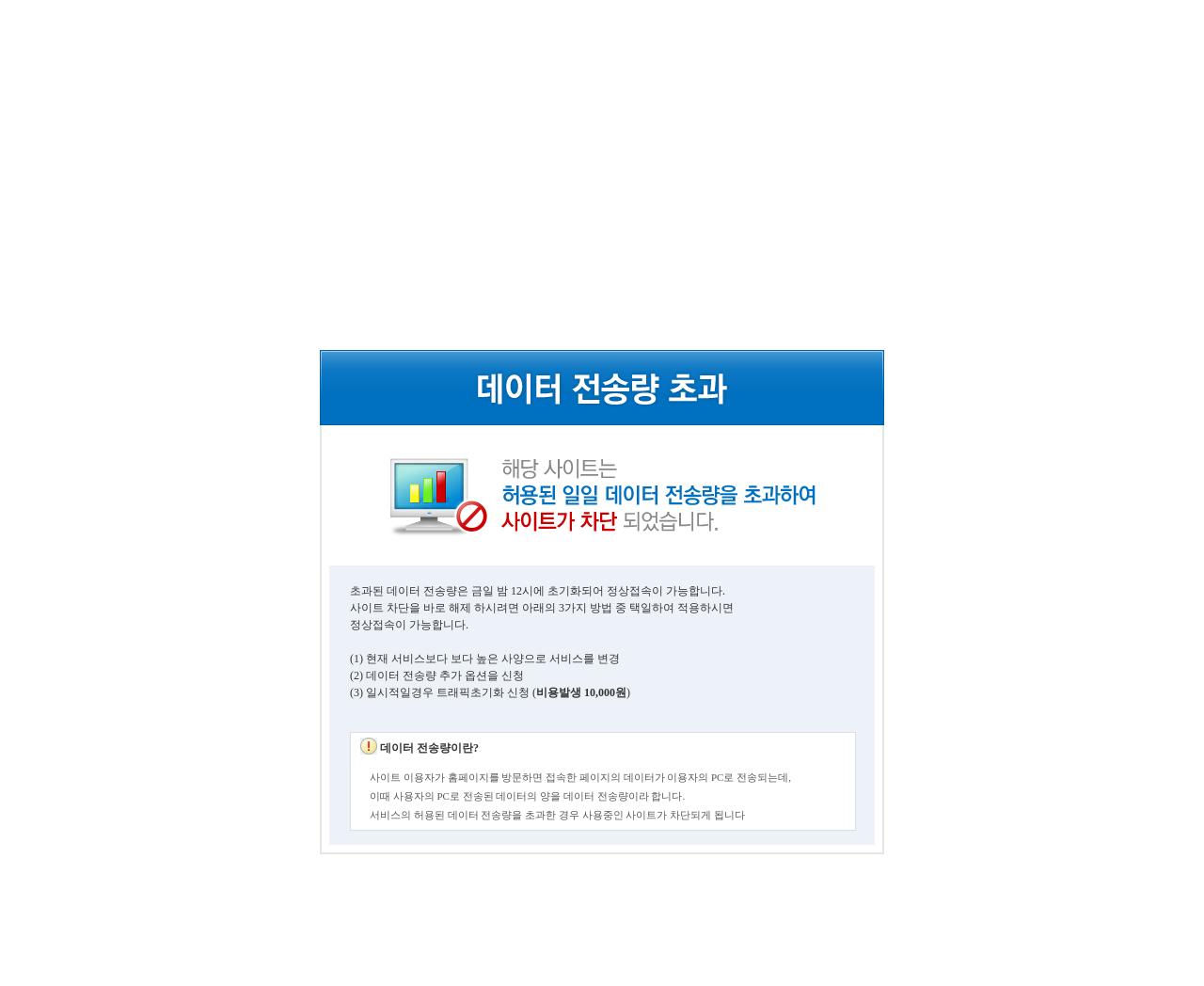What time will the site be unblocked?
Provide a fully detailed and comprehensive answer to the question.

According to the webpage, the site will be unblocked at 12 am tonight, as indicated by the text '초과된 데이터 전송량은 금일 밤 12시에 초기화되어 정상접속이 가능합니다'.